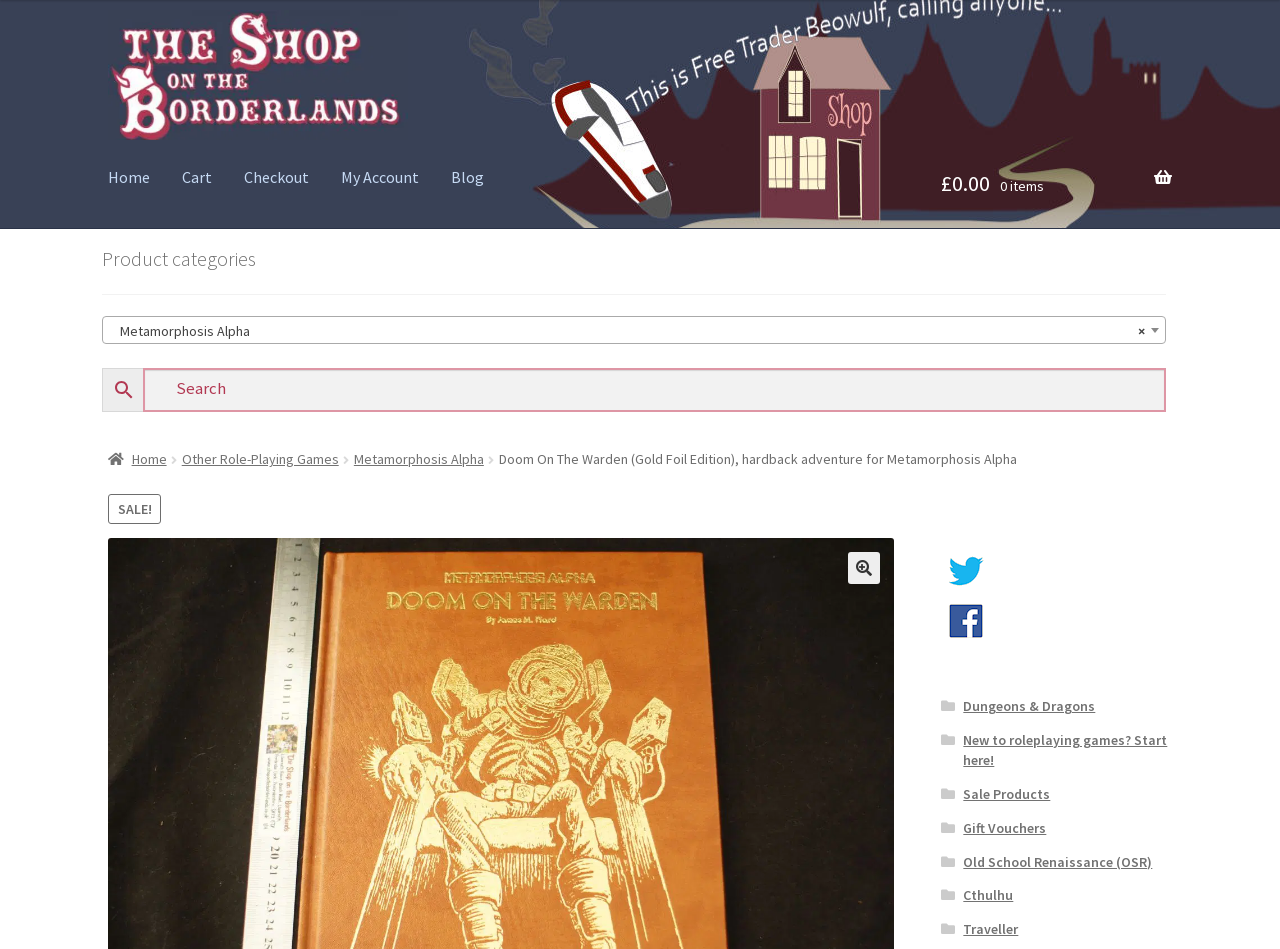Locate the bounding box of the UI element based on this description: "Old School Renaissance (OSR)". Provide four float numbers between 0 and 1 as [left, top, right, bottom].

[0.753, 0.898, 0.9, 0.917]